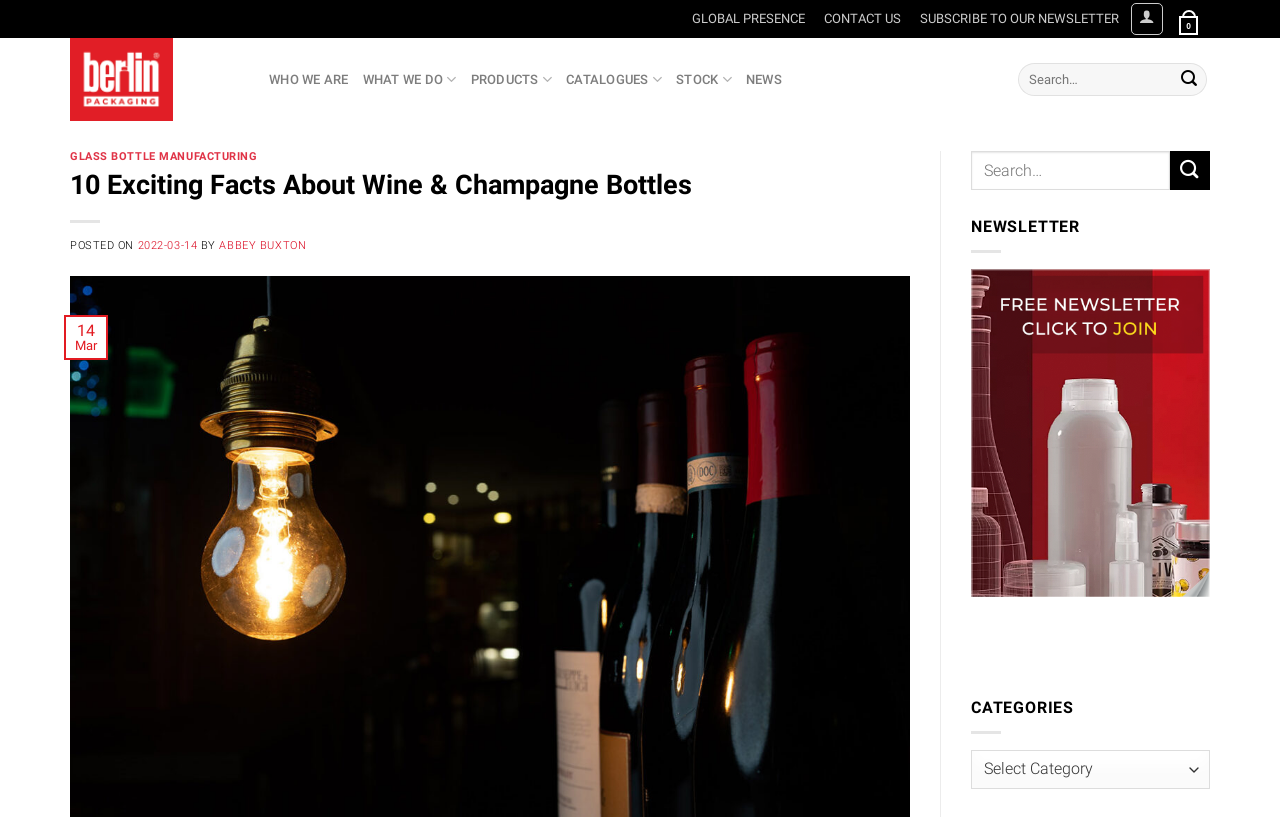What is the date of the latest article?
Analyze the image and deliver a detailed answer to the question.

I found the date of the latest article by looking at the 'POSTED ON' section, which shows the date '2022-03-14'.